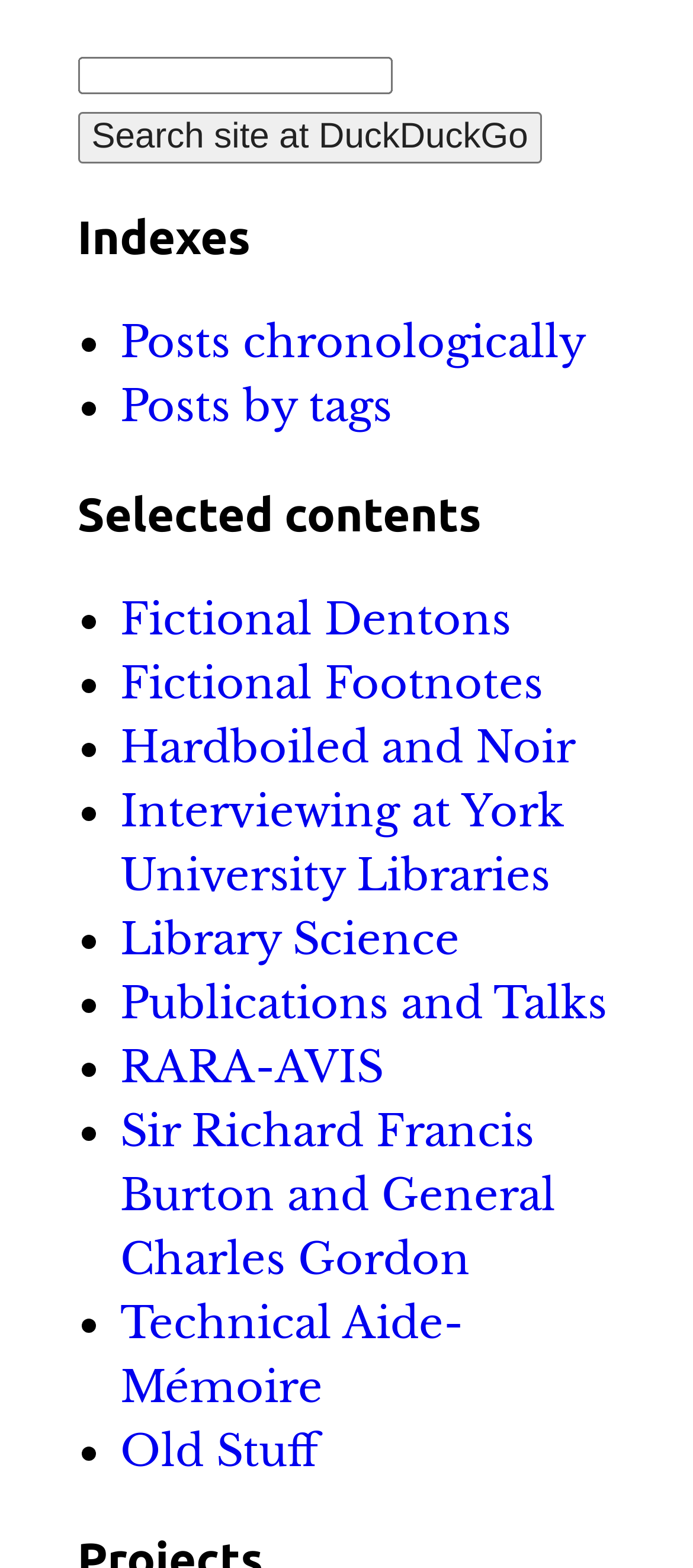Using details from the image, please answer the following question comprehensively:
What is the first link under 'Selected contents'?

I looked at the links under the 'Selected contents' heading and found that the first link is 'Fictional Dentons'.